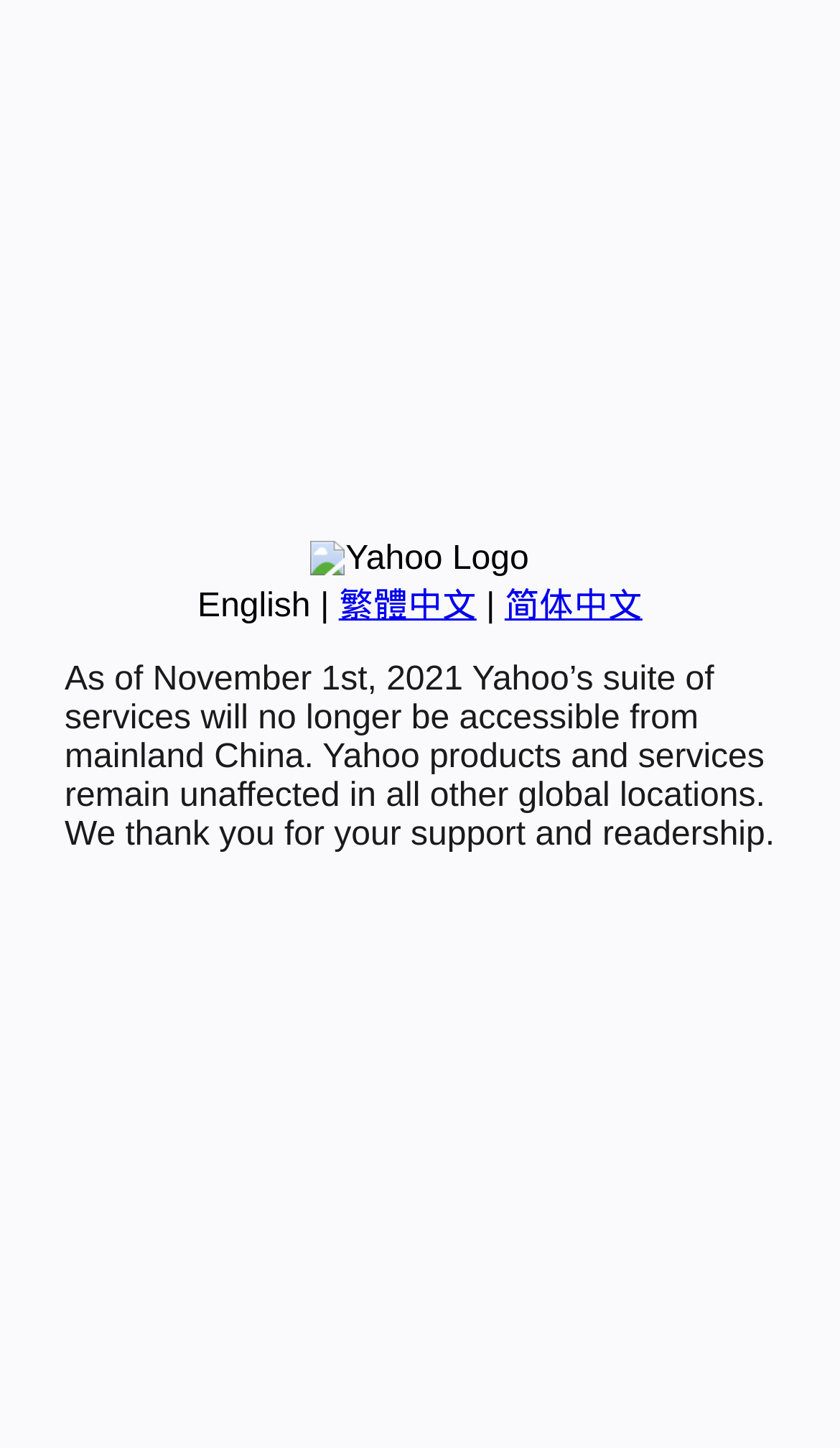Extract the bounding box coordinates for the UI element described as: "简体中文".

[0.601, 0.406, 0.765, 0.432]